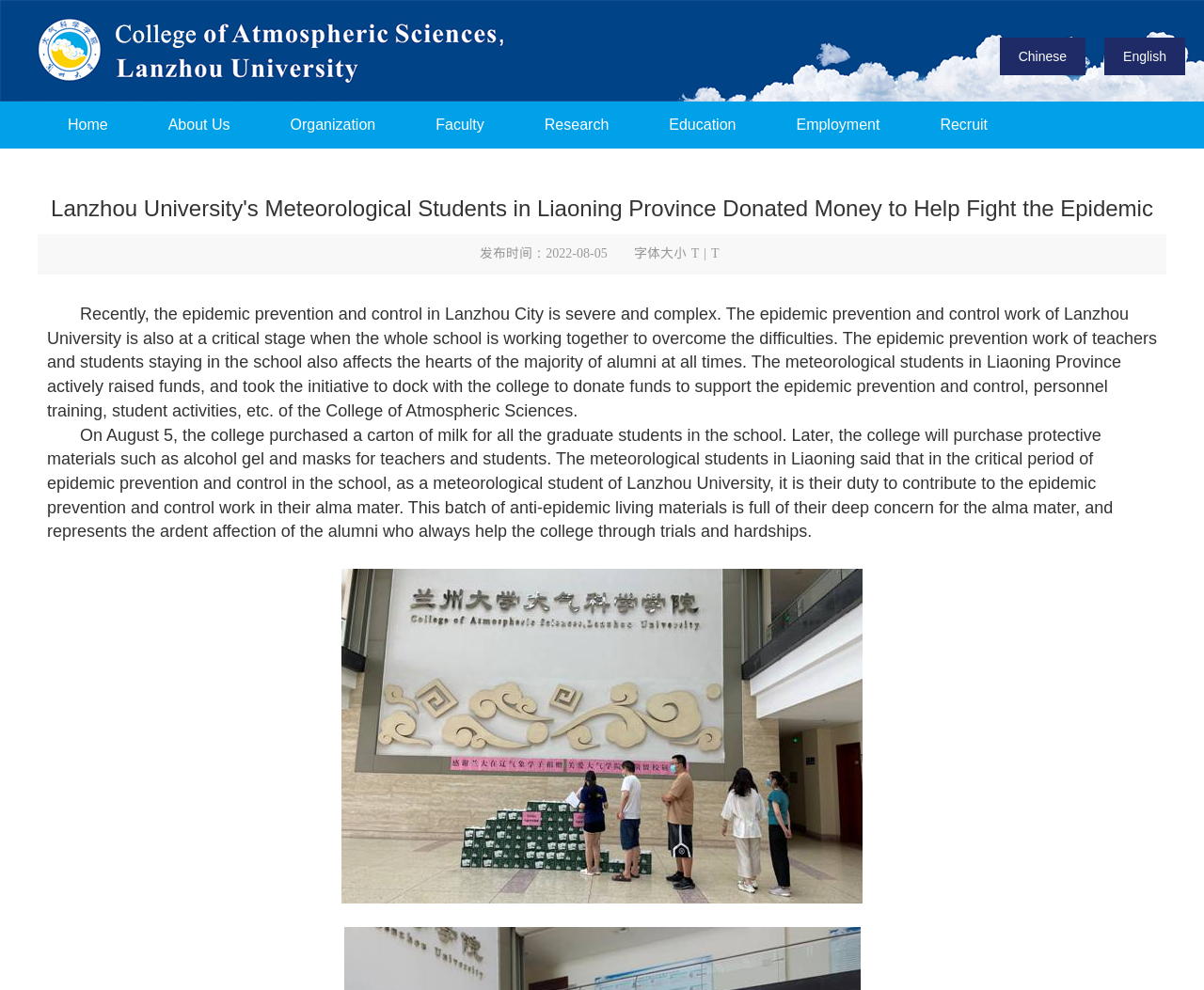Please specify the bounding box coordinates of the area that should be clicked to accomplish the following instruction: "Go to Home page". The coordinates should consist of four float numbers between 0 and 1, i.e., [left, top, right, bottom].

[0.031, 0.103, 0.115, 0.15]